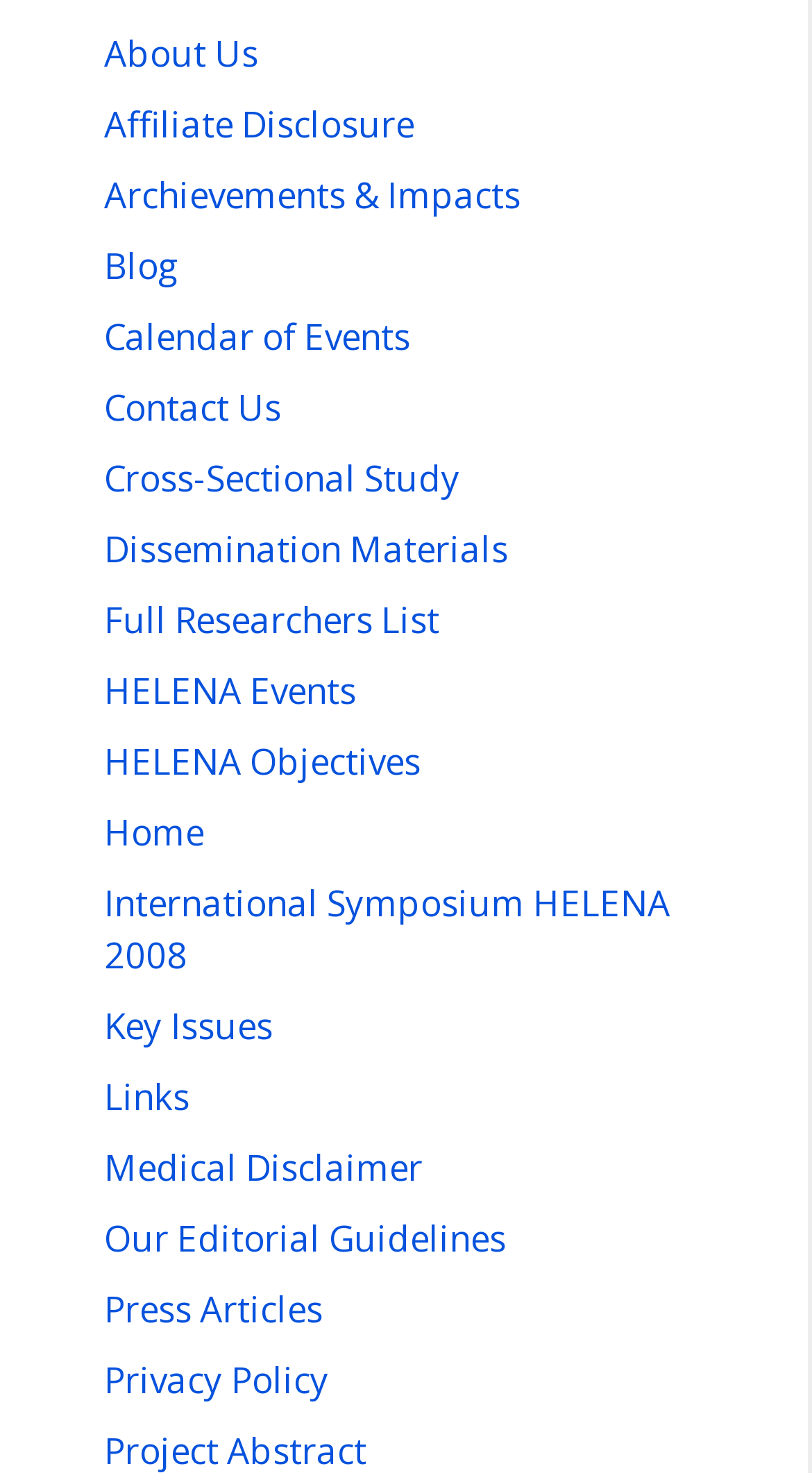How many links are there on the webpage?
Based on the image, provide your answer in one word or phrase.

20